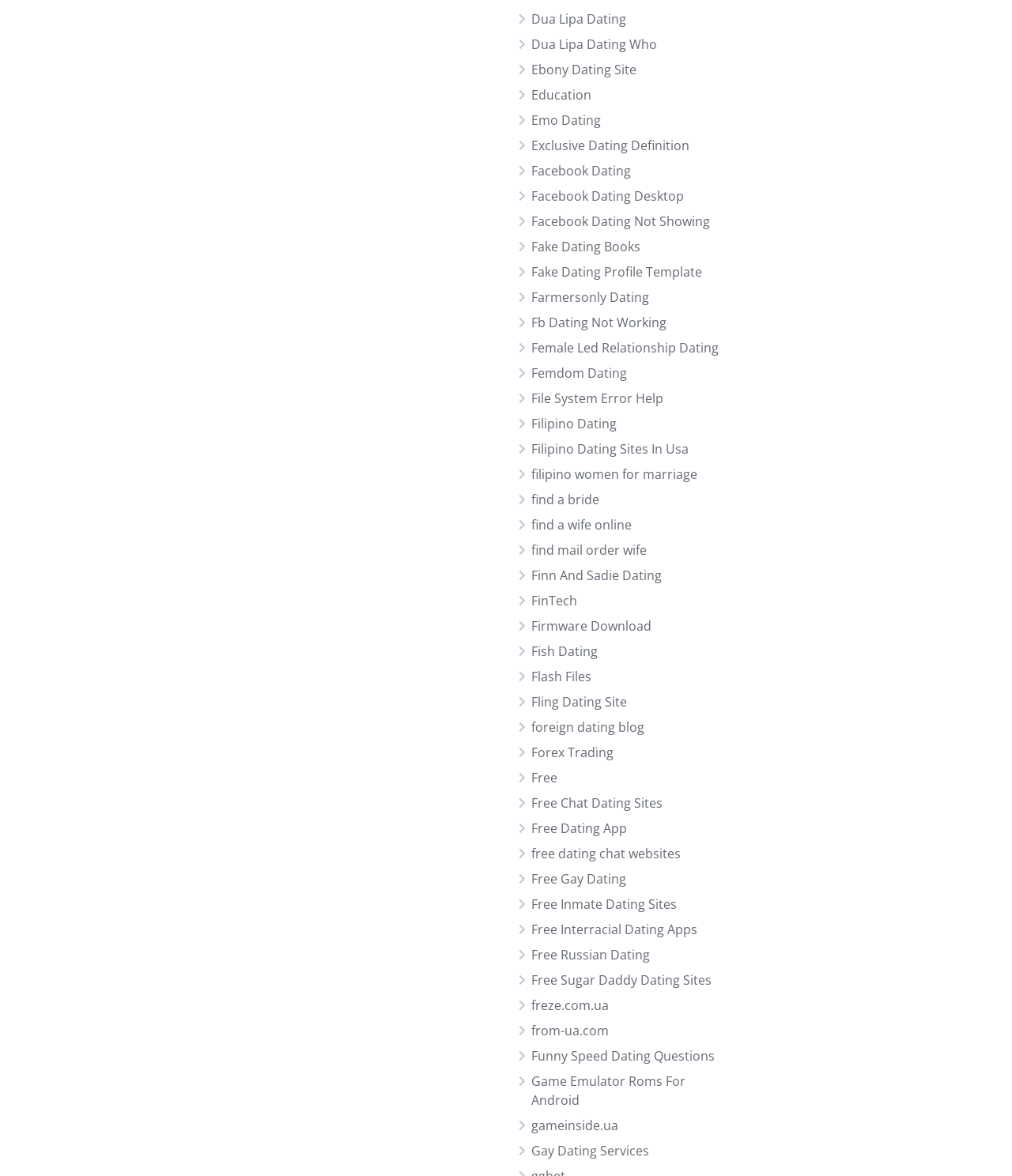Identify the bounding box coordinates for the element you need to click to achieve the following task: "Explore Filipino Dating Sites In Usa". Provide the bounding box coordinates as four float numbers between 0 and 1, in the form [left, top, right, bottom].

[0.525, 0.374, 0.68, 0.389]